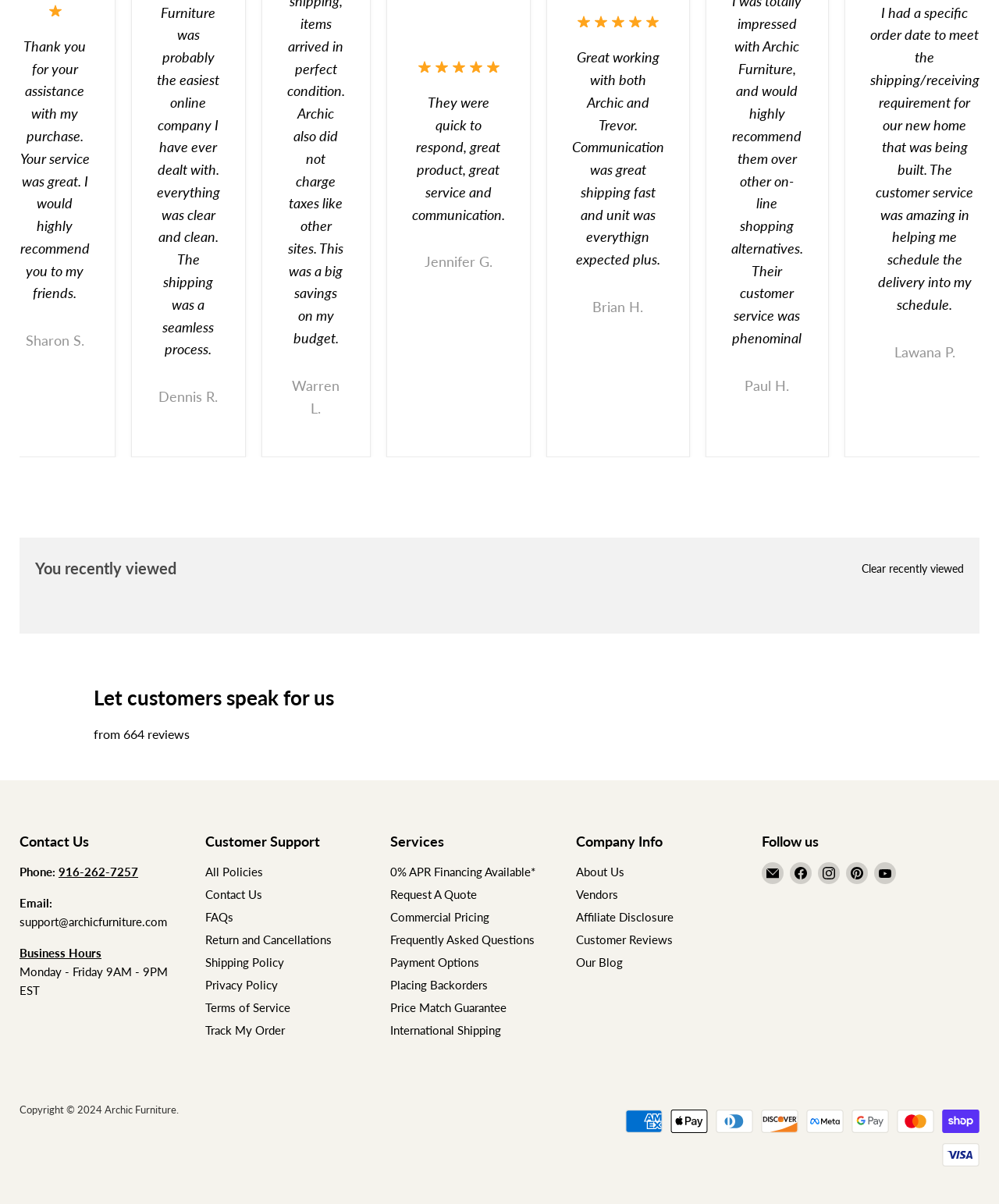Highlight the bounding box coordinates of the element you need to click to perform the following instruction: "Follow Archic Furniture on Facebook."

[0.79, 0.716, 0.812, 0.734]